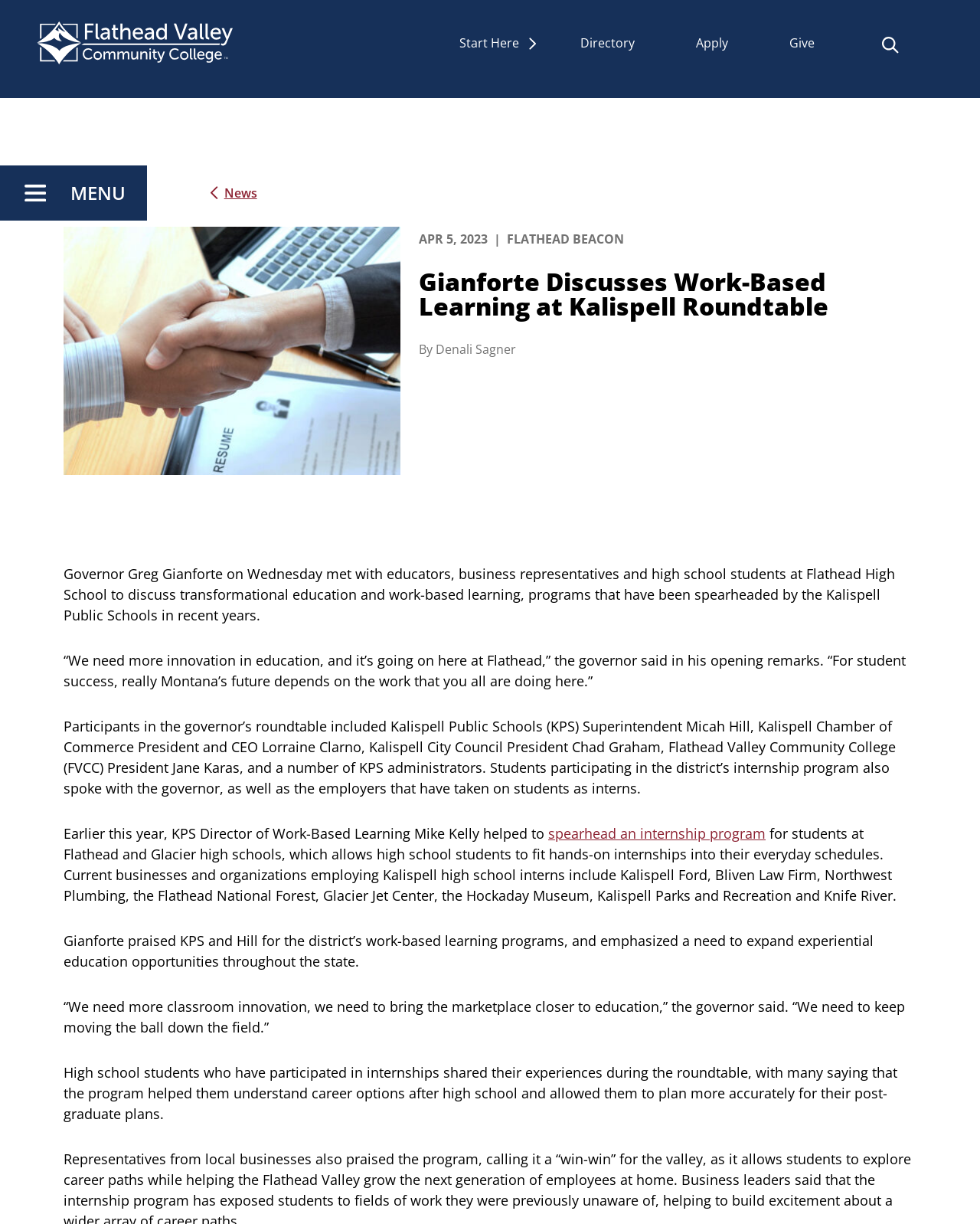Describe the webpage meticulously, covering all significant aspects.

The webpage is about Governor Greg Gianforte's discussion on work-based learning at a Kalispell roundtable. At the top left corner, there is a site logo, which is an image. Below the logo, there is a navigation menu with four list items: "Start Here", "Directory", "Apply", and "Give", each with a corresponding link. To the right of the navigation menu, there is a search button with a search icon.

On the top right corner, there is a menu button labeled "MENU" with a popup menu. The menu has a link to "News" and an image of a handshake and resume. Below the menu button, there is a date "APR 5, 2023" followed by a separator "|" and the text "FLATHEAD BEACON".

The main content of the webpage is an article about Governor Gianforte's discussion on work-based learning. The article has a heading "Gianforte Discusses Work-Based Learning at Kalispell Roundtable" and is written by Denali Sagner. The article describes the governor's meeting with educators, business representatives, and high school students at Flathead High School to discuss transformational education and work-based learning programs.

The article is divided into several paragraphs, each describing the governor's remarks, the participants in the roundtable, and the benefits of the internship program. There is also a link to "spearhead an internship program" within one of the paragraphs. The article concludes with the governor's praise for the district's work-based learning programs and his emphasis on the need to expand experiential education opportunities throughout the state.